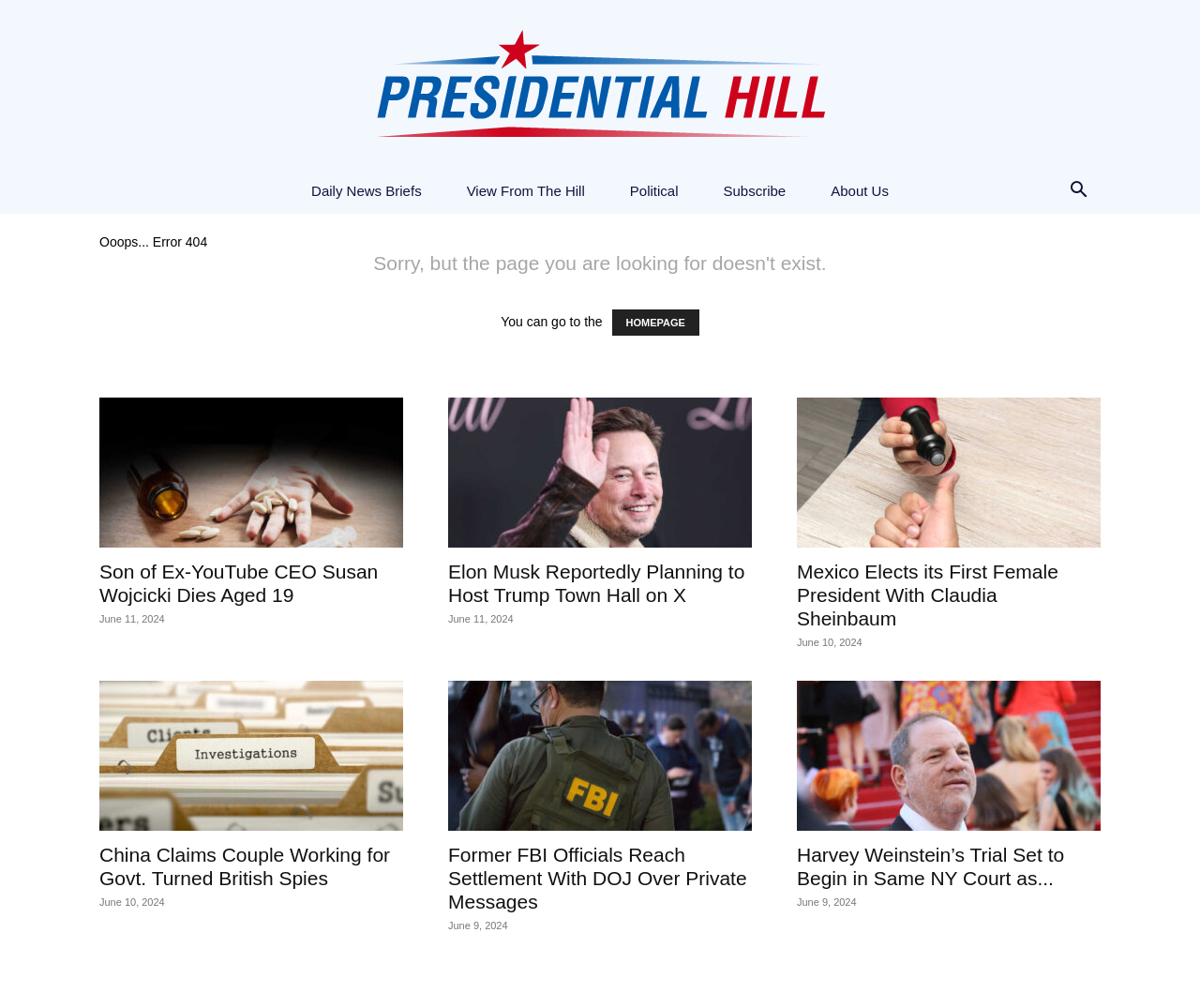What is the name of the website?
Can you offer a detailed and complete answer to this question?

The name of the website is displayed as a link at the top of the webpage with the text 'Presidential Hill' at coordinates [0.0, 0.0, 1.0, 0.167]. This suggests that the website is called Presidential Hill.